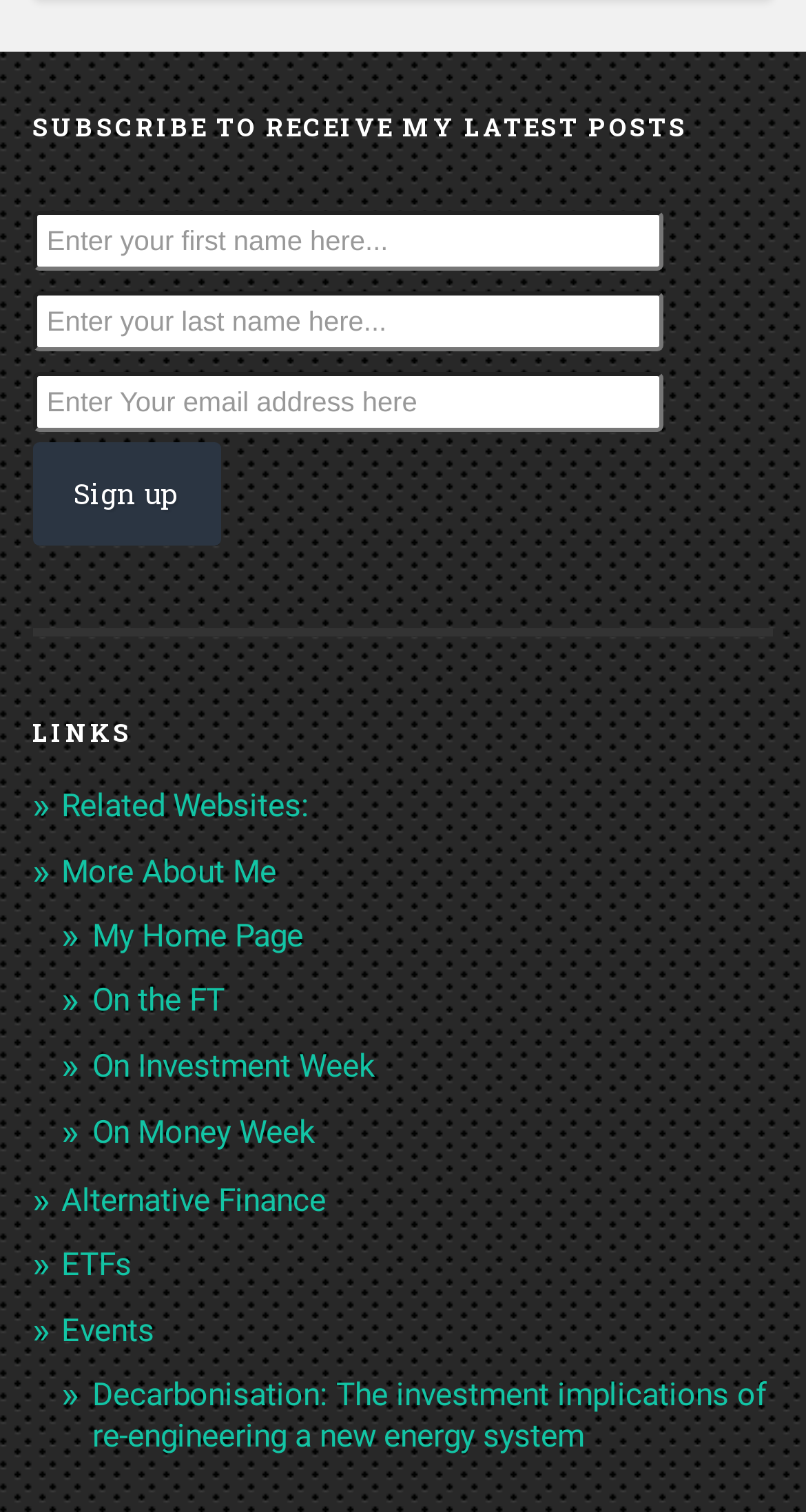What is required to sign up?
Make sure to answer the question with a detailed and comprehensive explanation.

The three textboxes in the top section are required to sign up, which are for first name, last name, and email address, as indicated by the 'required: True' attribute.